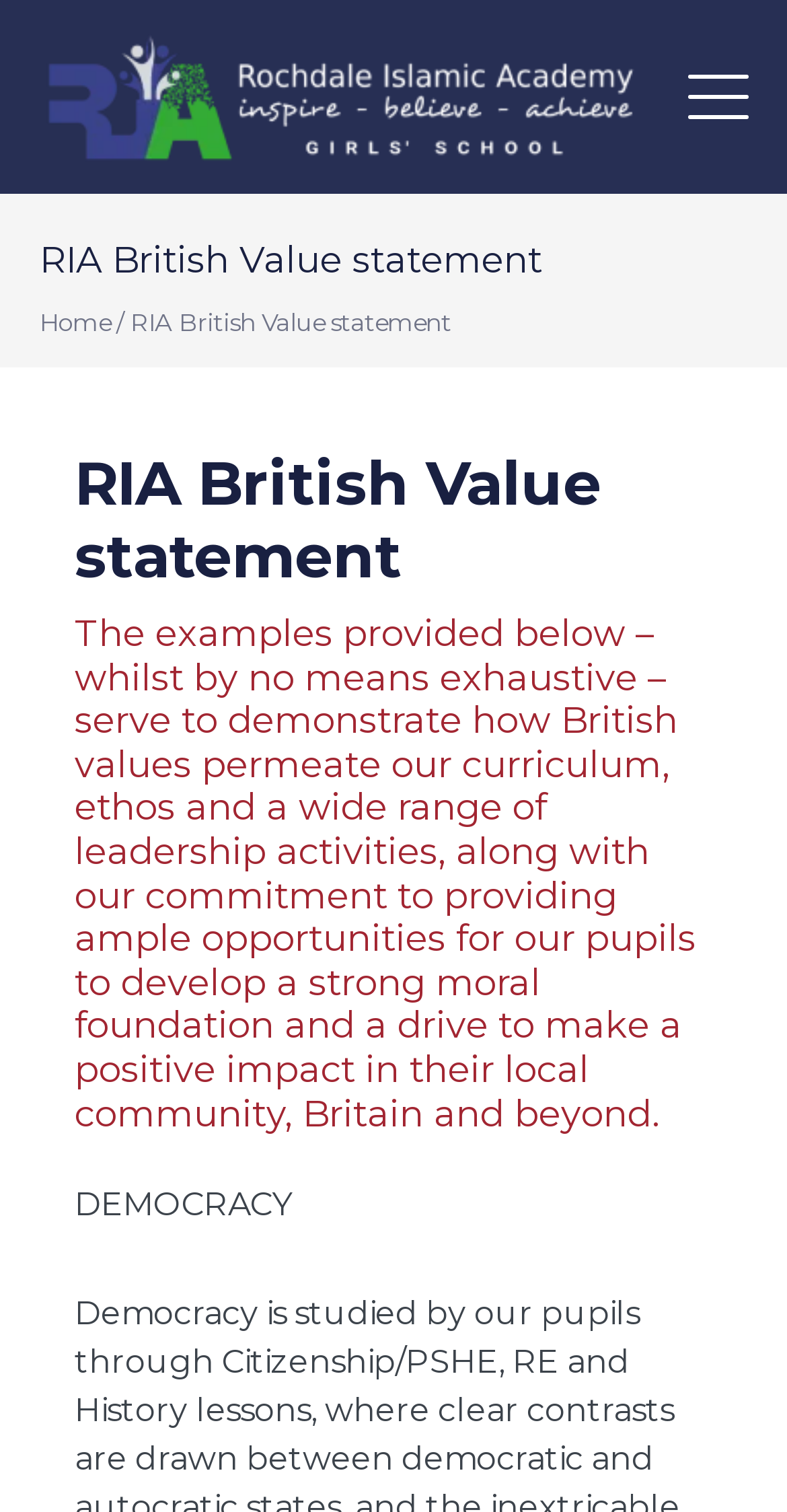Provide a one-word or one-phrase answer to the question:
What is the purpose of the link at the top-right corner?

Unknown